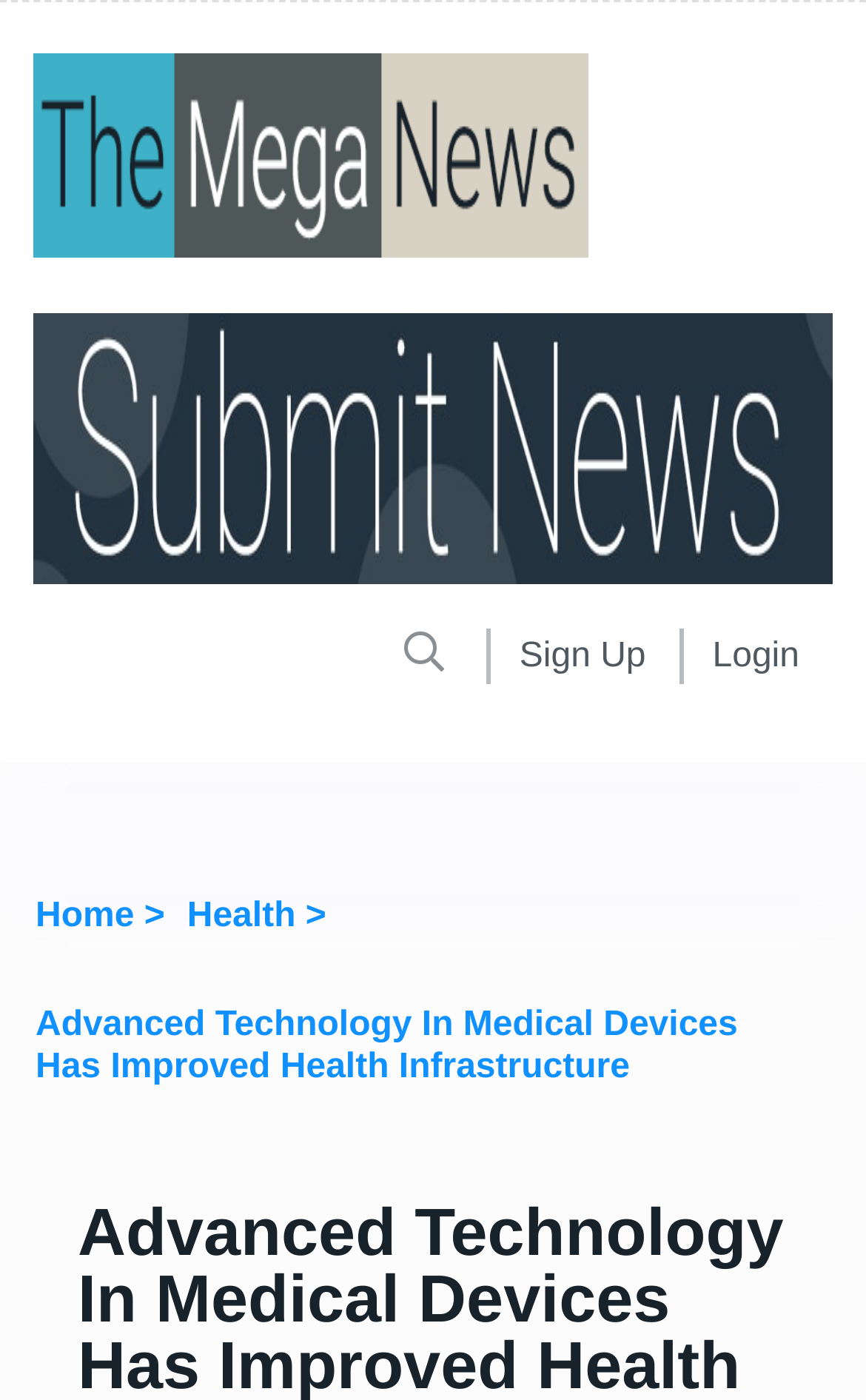What type of image is displayed at the top of the page?
Using the image, give a concise answer in the form of a single word or short phrase.

Banner